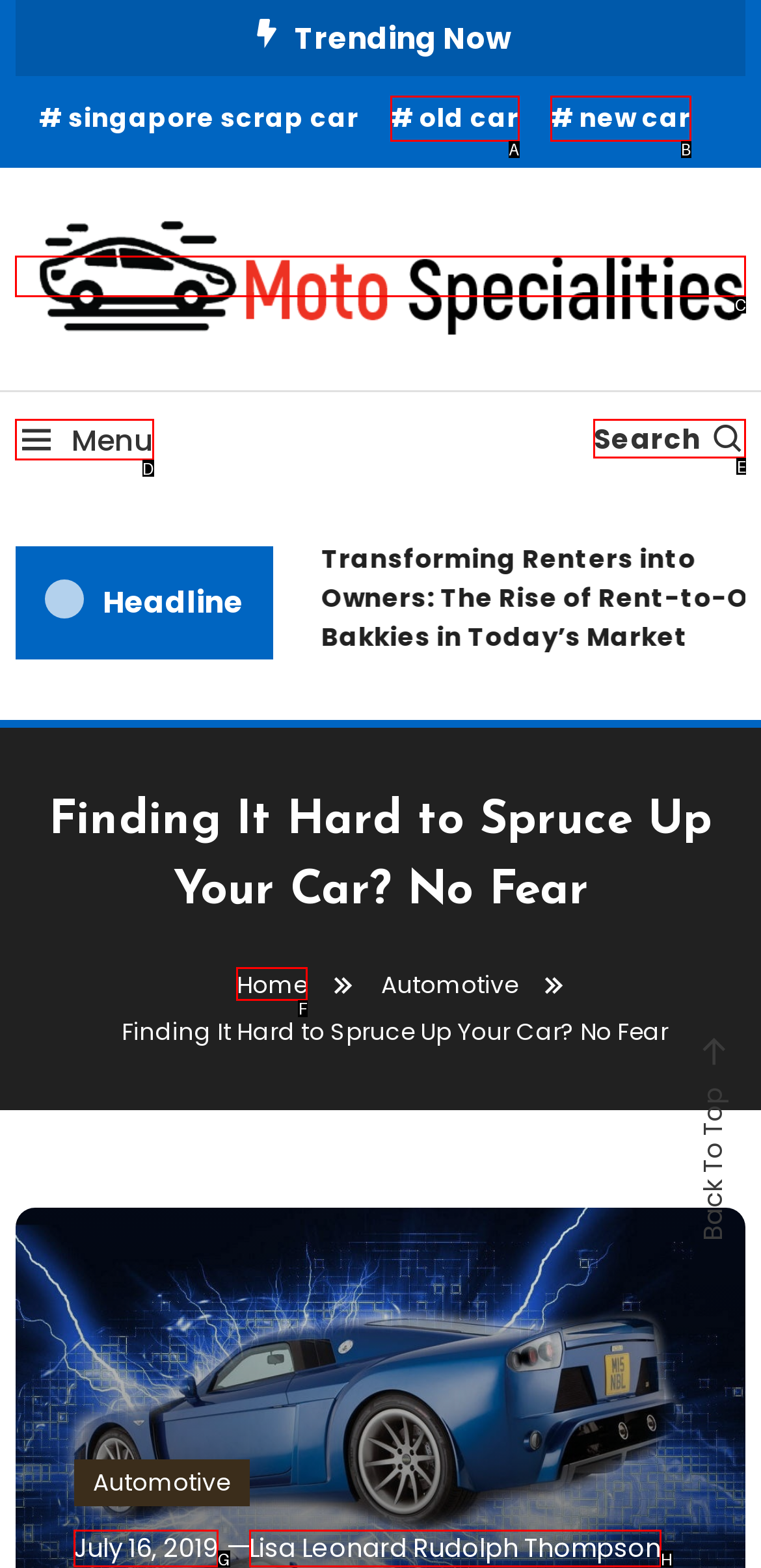Determine the appropriate lettered choice for the task: Go back to home page. Reply with the correct letter.

F